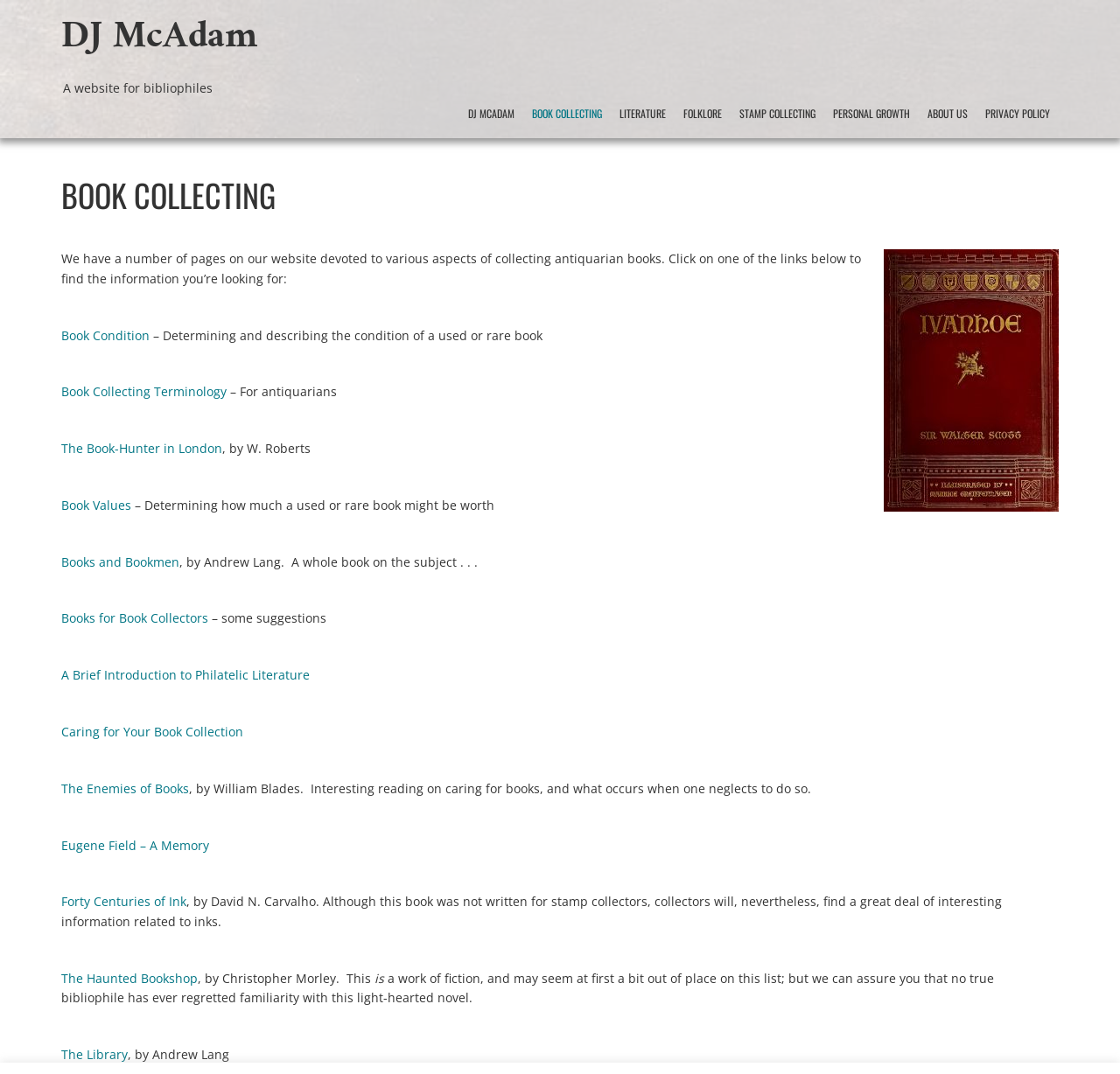Please look at the image and answer the question with a detailed explanation: What is the topic of the link 'The Book-Hunter in London'?

The link 'The Book-Hunter in London' is likely about book hunting, as it is mentioned alongside other links related to book collecting. The description of the link, 'by W. Roberts', suggests that it may be a book or article about book hunting in London.